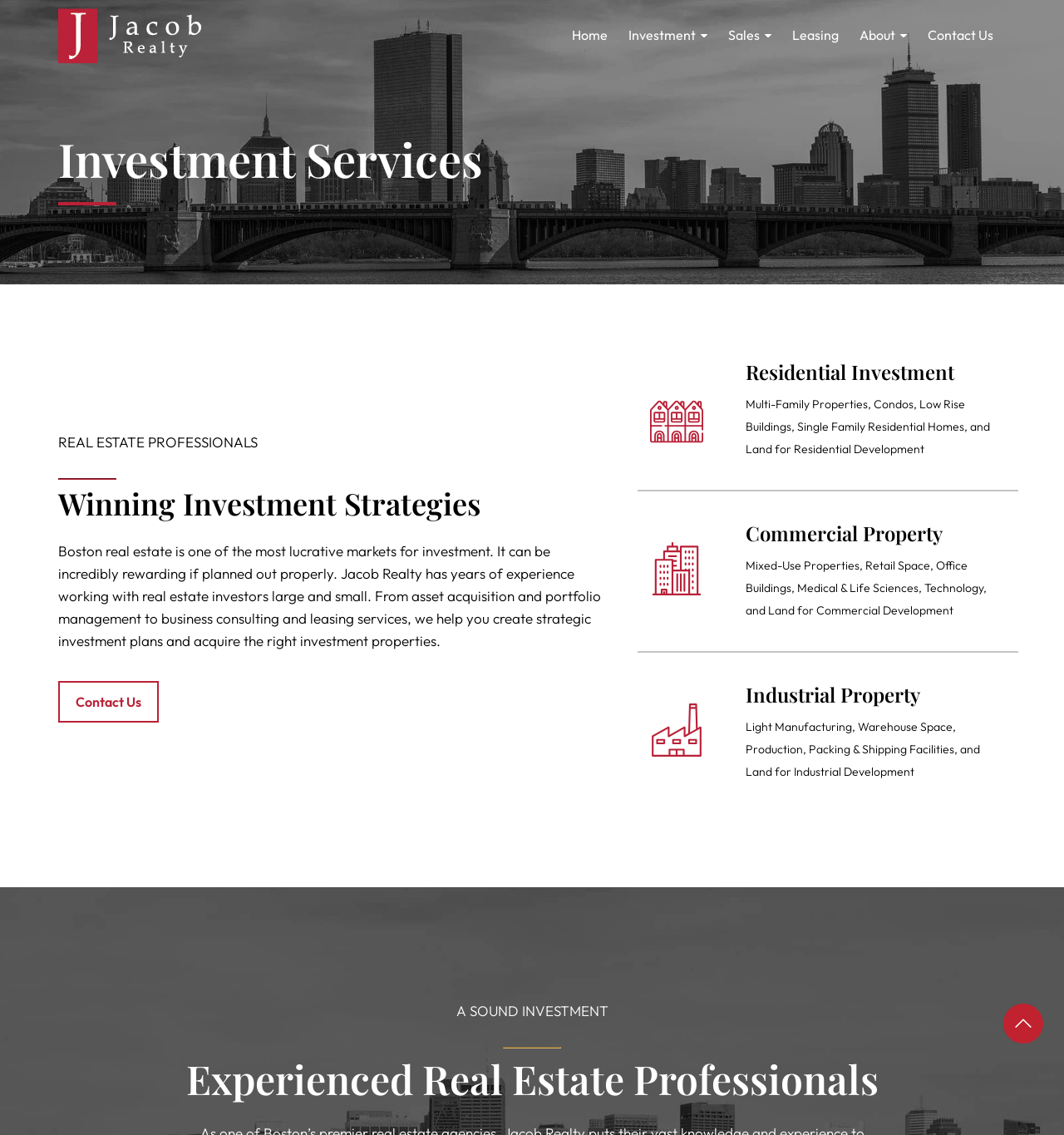Specify the bounding box coordinates of the area to click in order to execute this command: 'Click on the 'Investment' link'. The coordinates should consist of four float numbers ranging from 0 to 1, and should be formatted as [left, top, right, bottom].

[0.583, 0.016, 0.673, 0.045]